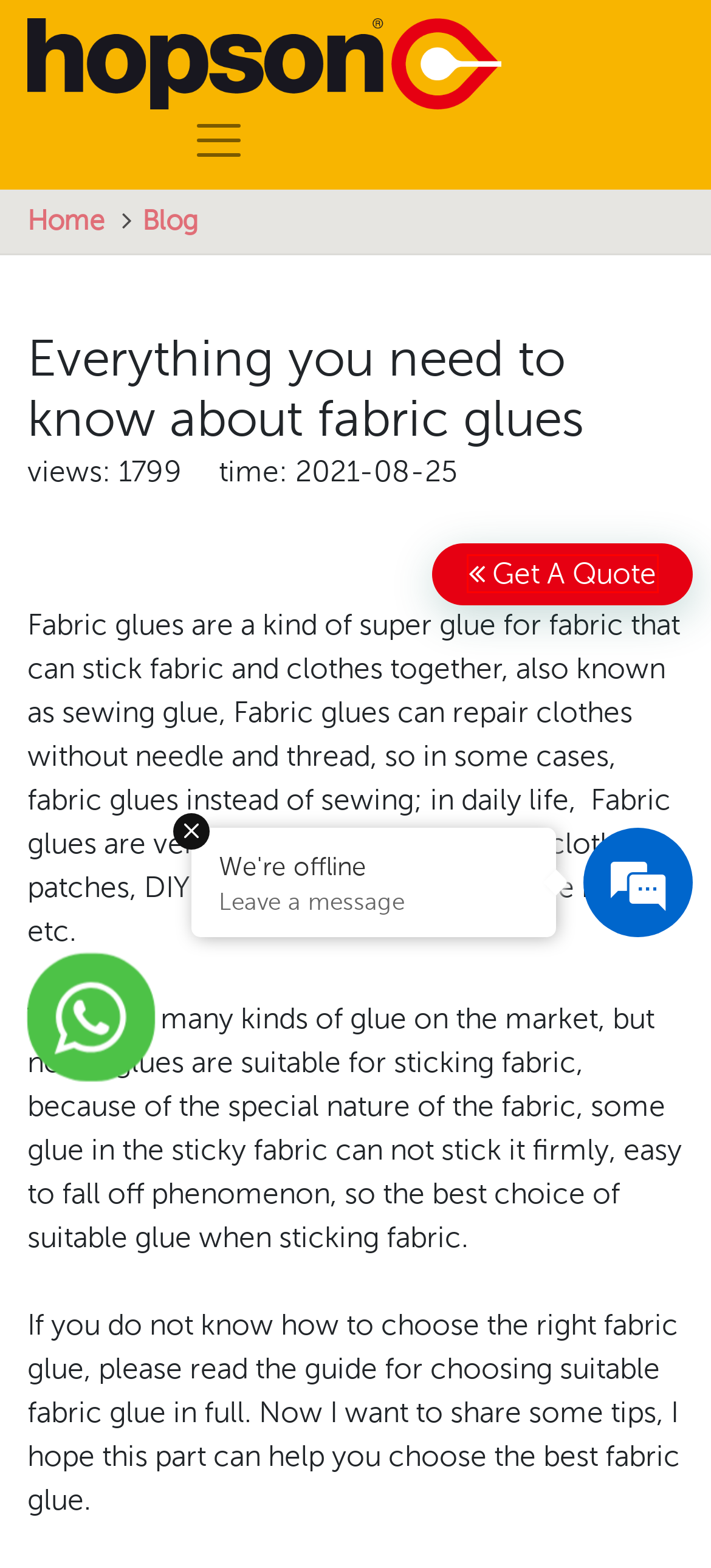Observe the screenshot of a webpage with a red bounding box around an element. Identify the webpage description that best fits the new page after the element inside the bounding box is clicked. The candidates are:
A. Video
B. Polyvinyl acetate pva white glue
C. Download
D. Glue bottle
E. Hopson Inquiry
F. Waterproof silicone sealant
G. Pest control
H. Blog

E